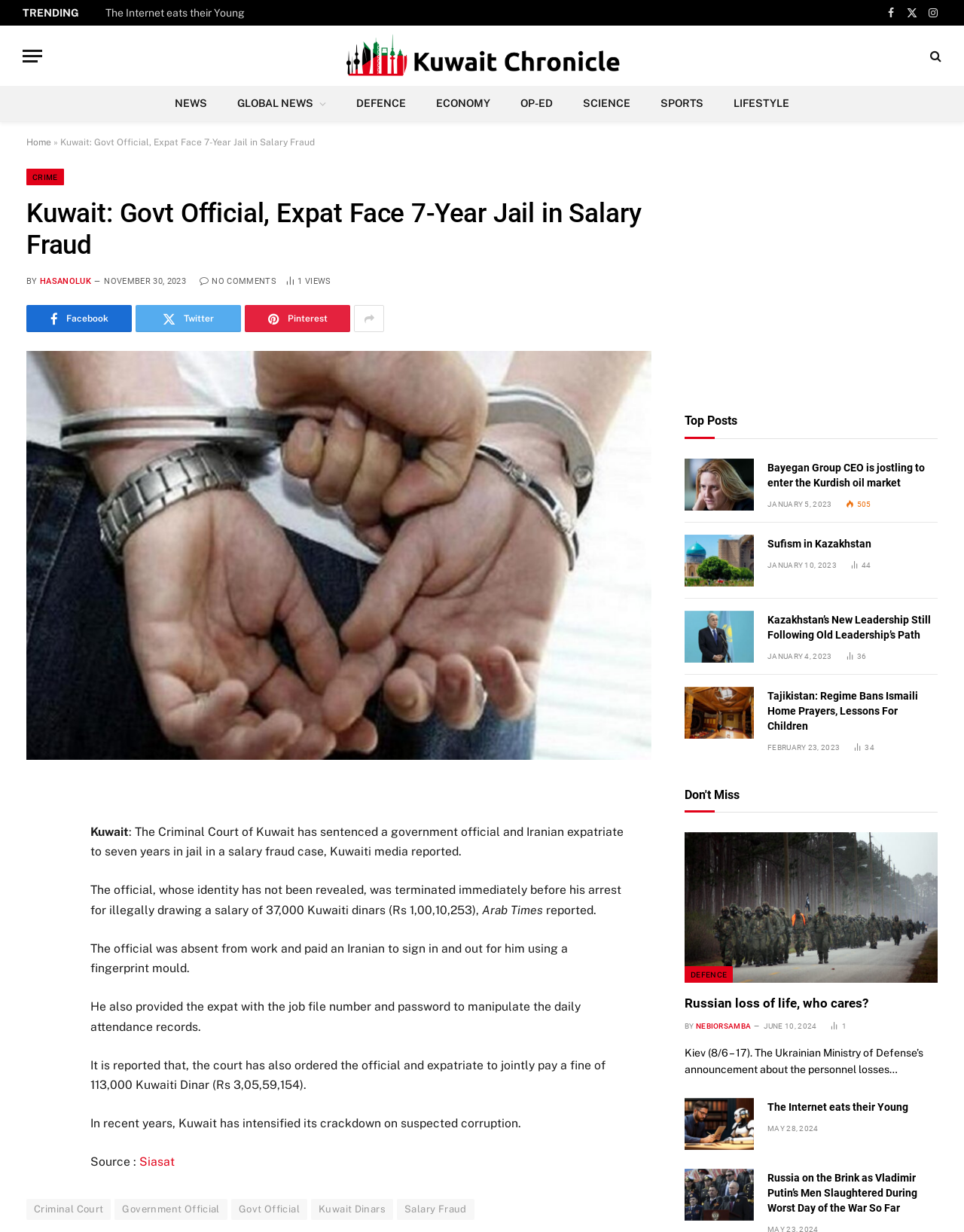Please specify the bounding box coordinates of the element that should be clicked to execute the given instruction: 'Share the article on Facebook'. Ensure the coordinates are four float numbers between 0 and 1, expressed as [left, top, right, bottom].

[0.027, 0.665, 0.057, 0.688]